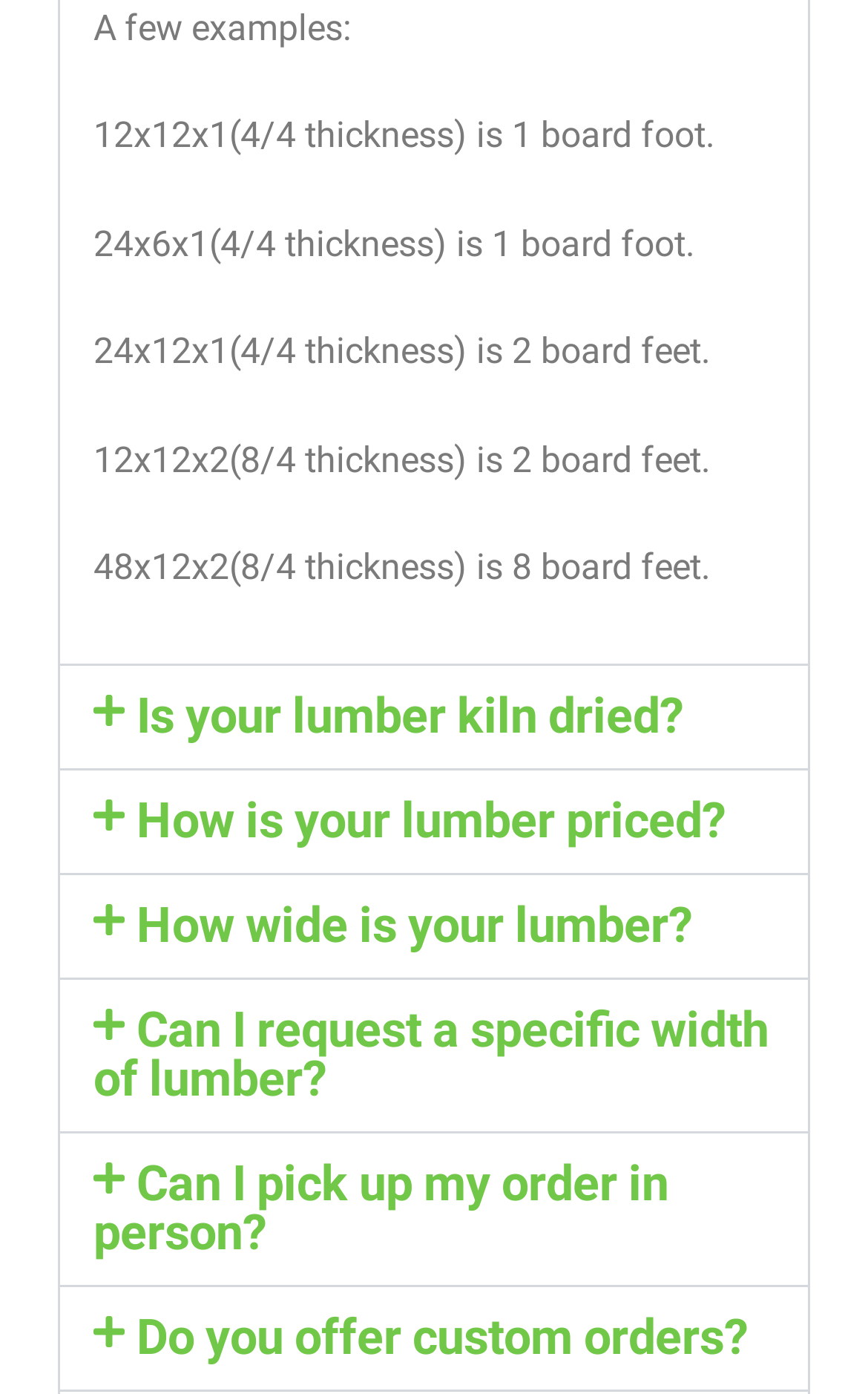Can you identify the bounding box coordinates of the clickable region needed to carry out this instruction: 'Click 'Do you offer custom orders?' link'? The coordinates should be four float numbers within the range of 0 to 1, stated as [left, top, right, bottom].

[0.157, 0.939, 0.862, 0.979]